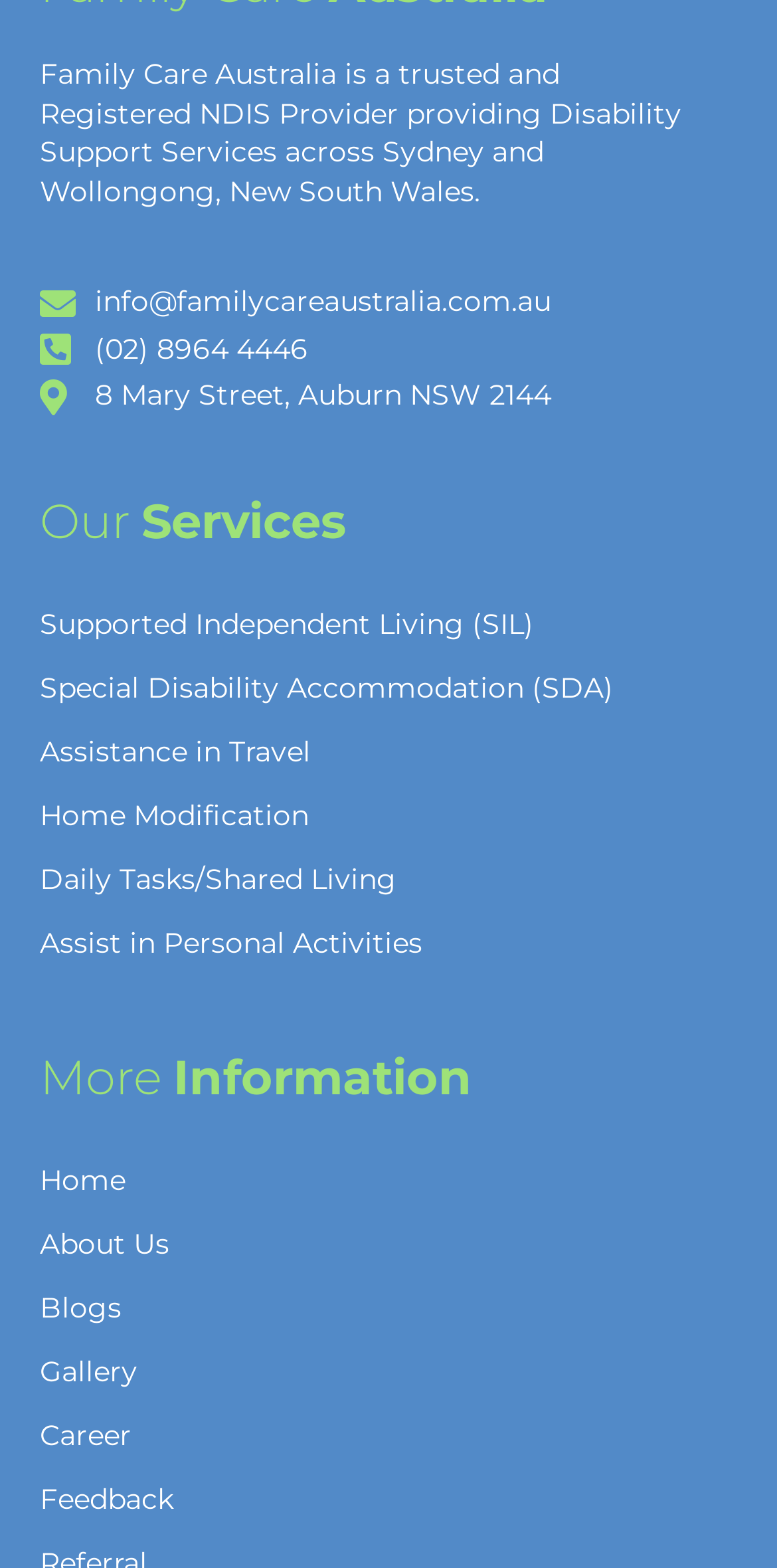What is the phone number of the organization?
Using the image as a reference, give a one-word or short phrase answer.

(02) 8964 4446